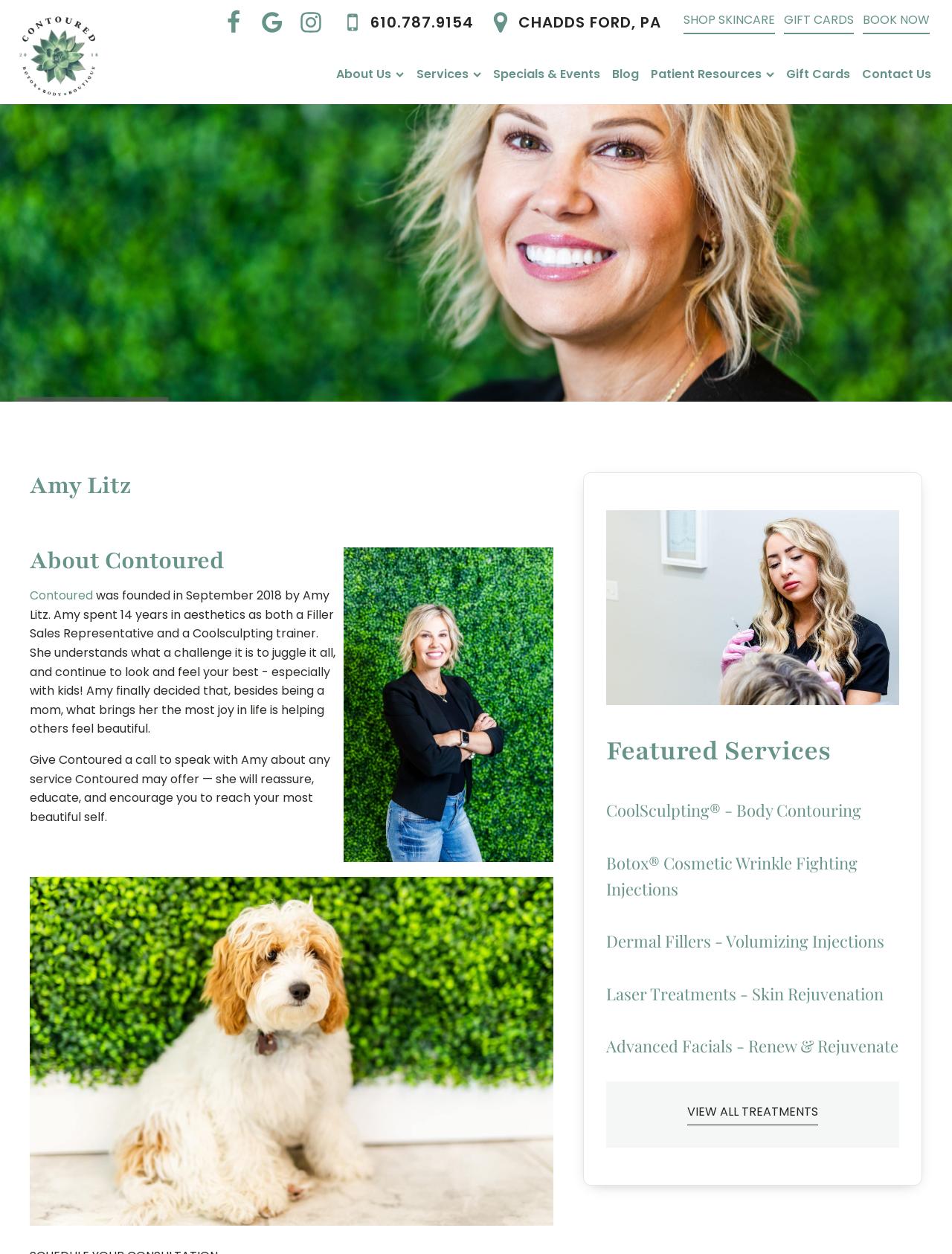What is one of the services offered by Contoured?
Give a comprehensive and detailed explanation for the question.

I found the answer by looking at the link element with the text 'CoolSculpting® - Body Contouring' under the heading 'Featured Services'.